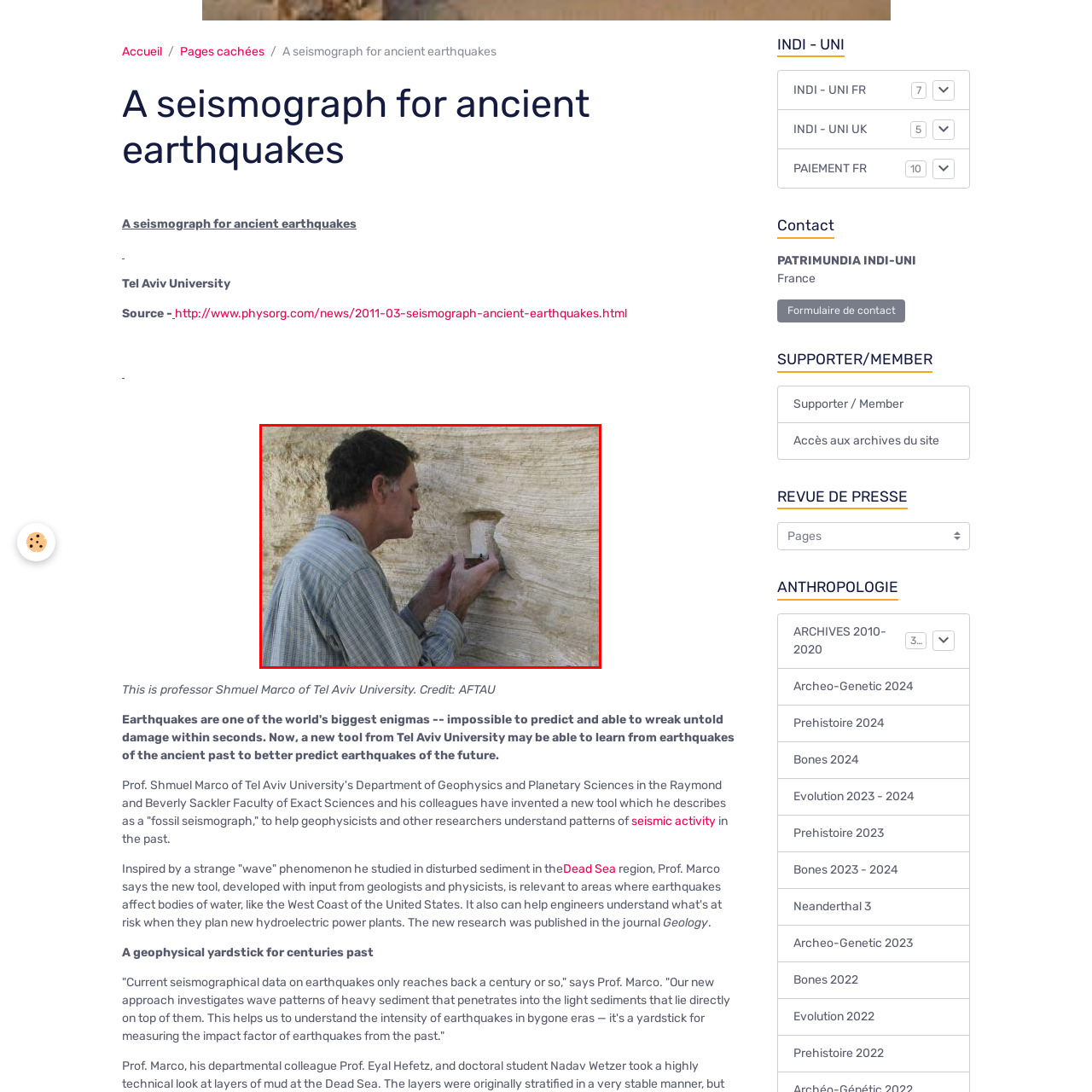Observe the image enclosed by the red rectangle, What is the focus of Professor Shmuel Marco's research?
 Give a single word or phrase as your answer.

fossil seismograph